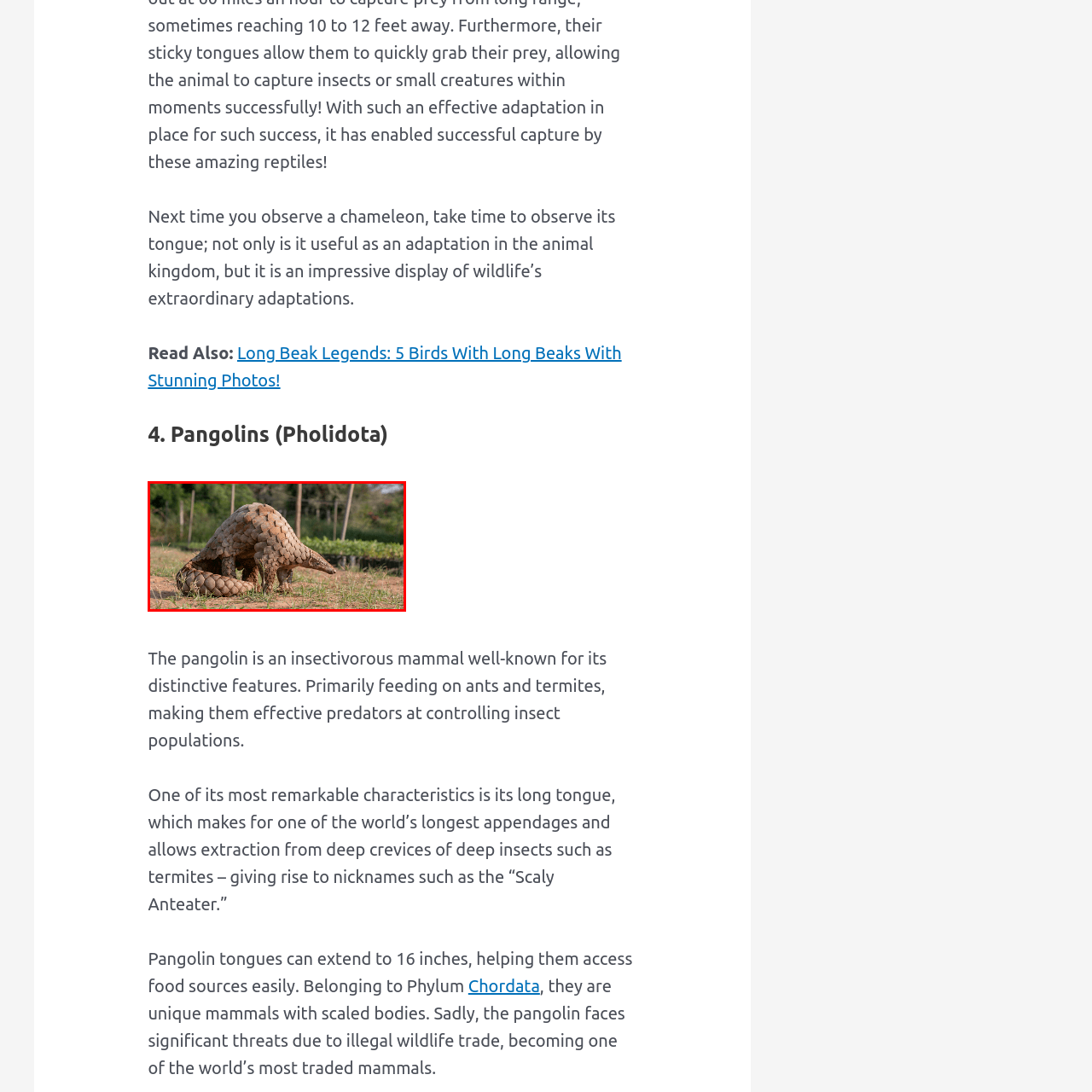Please provide a comprehensive description of the image highlighted by the red bounding box.

The image depicts a pangolin, an insectivorous mammal known for its distinctive, armored appearance and unique adaptations. Displaying a body covered in protective scales, the pangolin is often referred to as the "Scaly Anteater." This particular species is remarkable for its long tongue, which can extend up to 16 inches, enabling it to reach deep into crevices to extract ants and termites, its primary food sources.

In the background, the natural environment showcases lush greenery, emphasizing the pangolin's habitat. Unfortunately, despite its fascinating characteristics, the pangolin faces significant threats from illegal wildlife trade, making it one of the most trafficked mammals in the world. This image captures not just the beauty of an extraordinary creature, but also highlights the urgent need for conservation efforts to protect such unique wildlife.